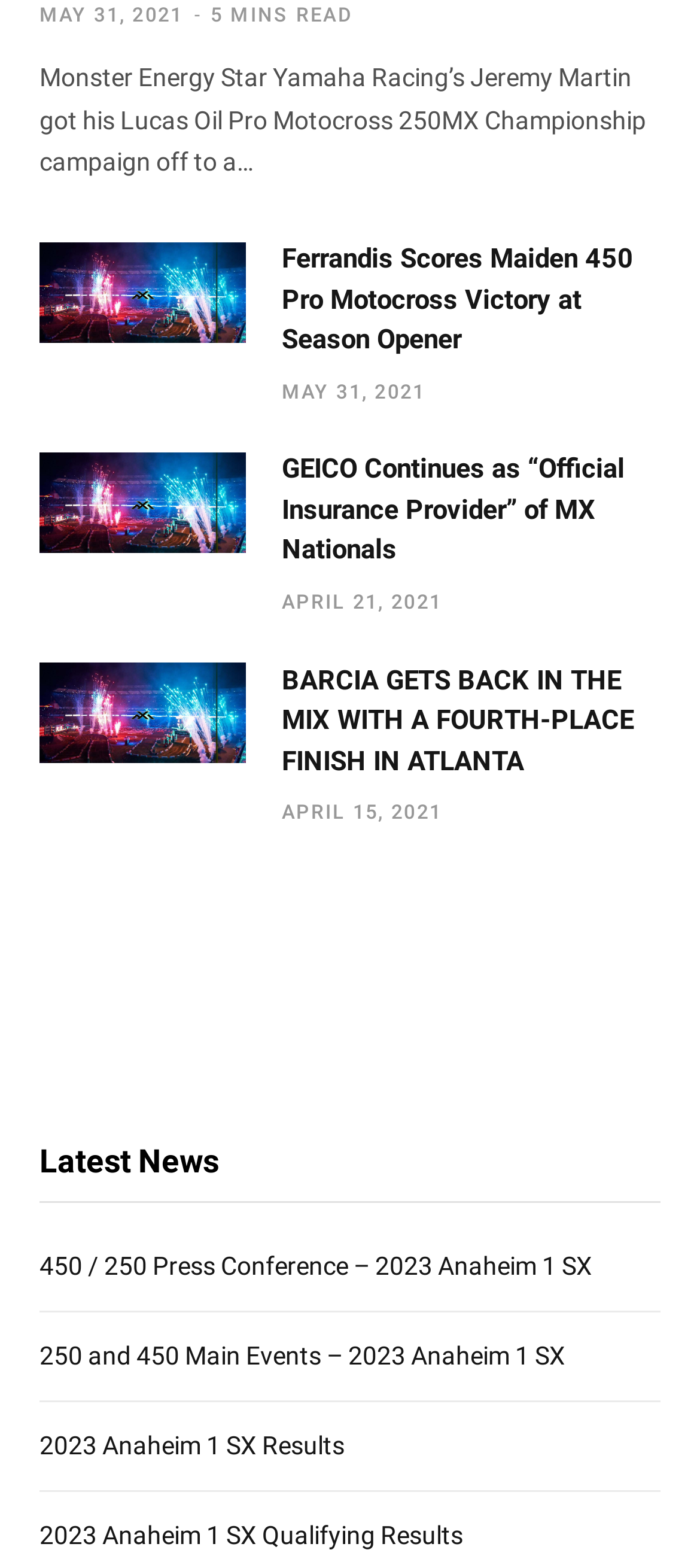Identify the bounding box for the UI element described as: "2023 Anaheim 1 SX Results". The coordinates should be four float numbers between 0 and 1, i.e., [left, top, right, bottom].

[0.056, 0.913, 0.492, 0.931]